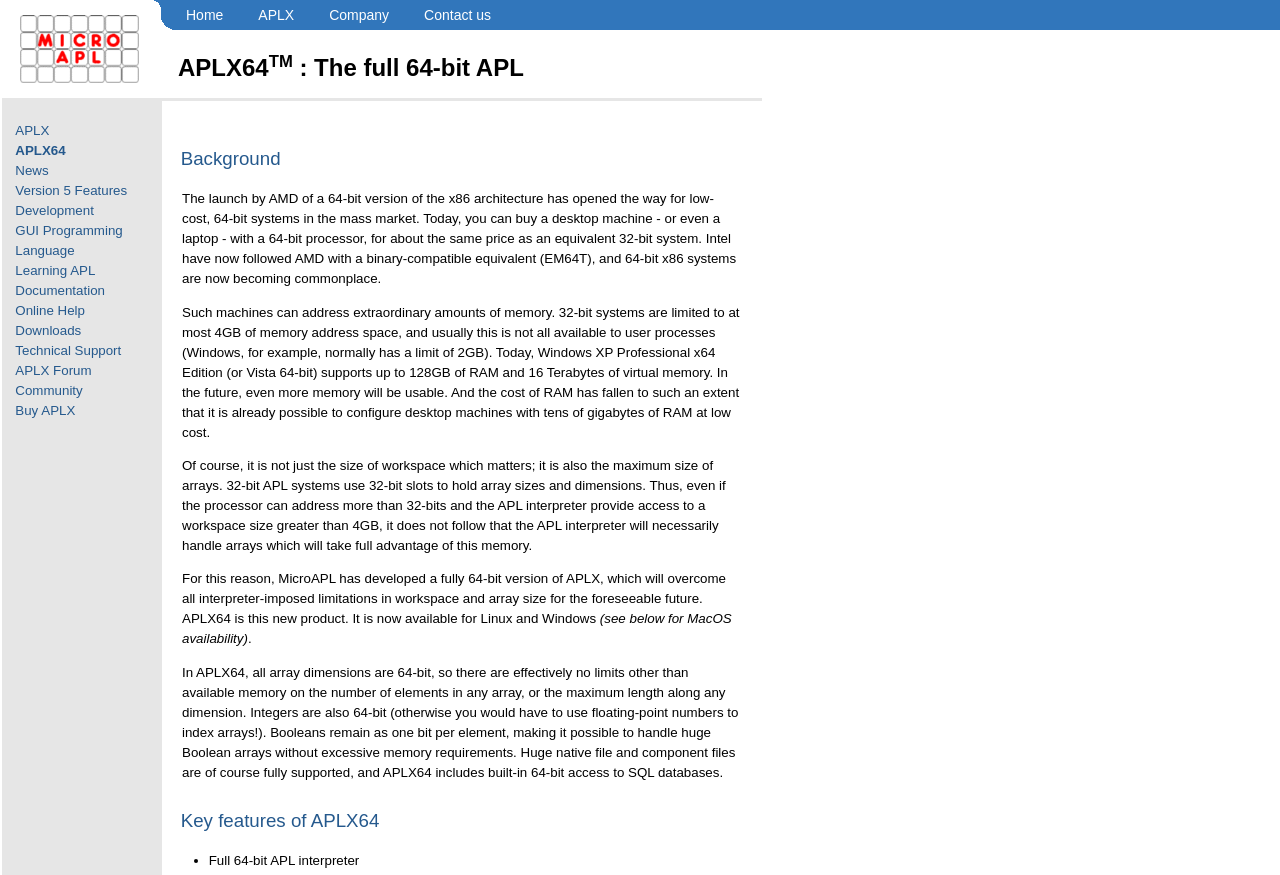Identify the bounding box for the UI element specified in this description: "News". The coordinates must be four float numbers between 0 and 1, formatted as [left, top, right, bottom].

[0.012, 0.186, 0.038, 0.203]